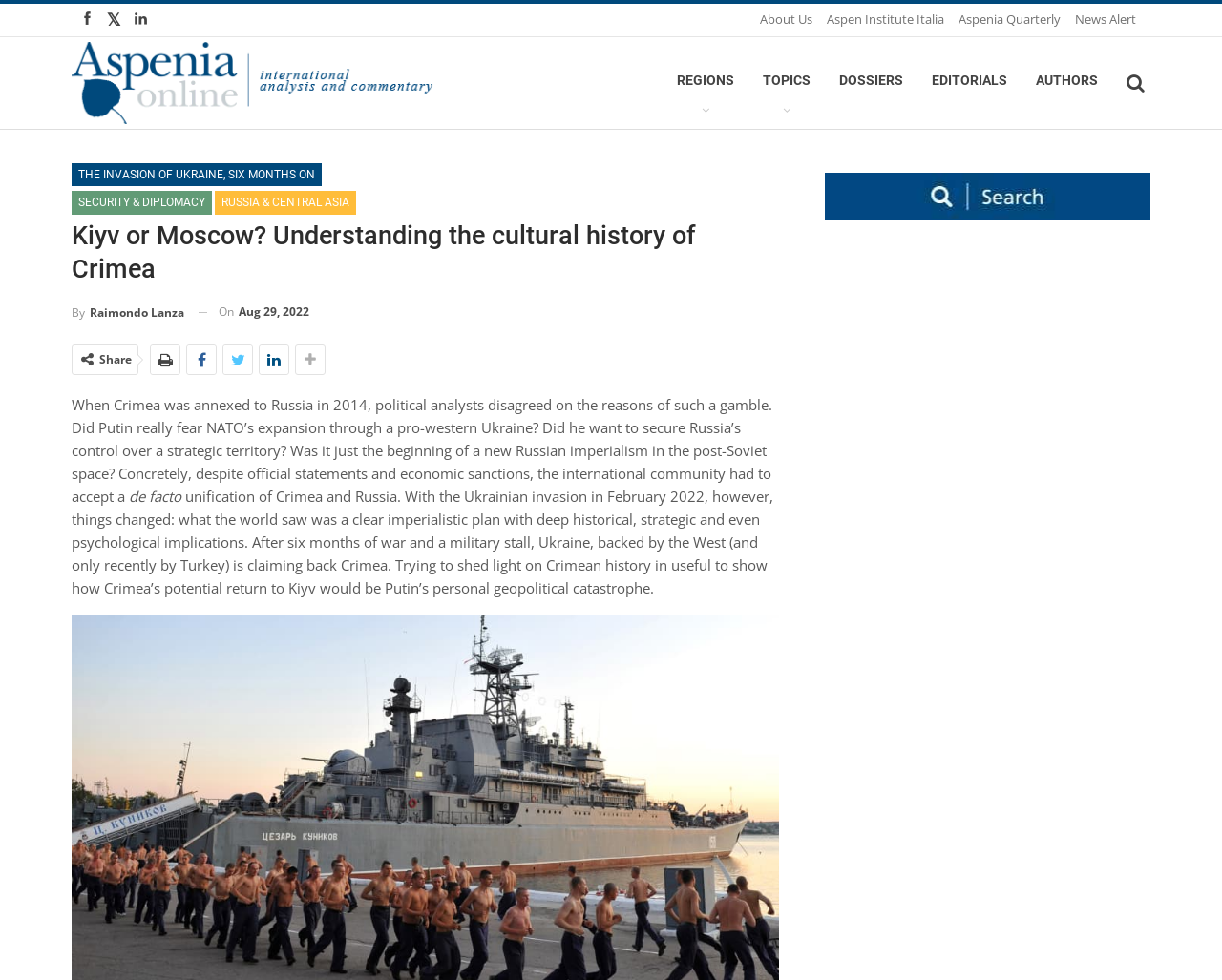Summarize the contents and layout of the webpage in detail.

The webpage is an article titled "Kiyv or Moscow? Understanding the cultural history of Crimea" on the Aspenia Online platform. At the top, there are several links to other sections of the website, including "About Us", "Aspen Institute Italia", "Aspenia Quarterly", and "News Alert". Below these links, there is a logo of Aspenia Online accompanied by an image.

On the left side of the page, there are several categories listed, including "REGIONS", "TOPICS", "DOSSIERS", "EDITORIALS", and "AUTHORS". Under the "AUTHORS" category, there are links to specific articles, including "THE INVASION OF UKRAINE, SIX MONTHS ON", "SECURITY & DIPLOMACY", and "RUSSIA & CENTRAL ASIA".

The main article begins with a heading "Kiyv or Moscow? Understanding the cultural history of Crimea" followed by the author's name, "By Raimondo Lanza". The article's publication date, "Aug 29, 2022", is displayed below the author's name. There are also social media sharing links and a "Share" button above the article.

The article itself discusses the annexation of Crimea by Russia in 2014 and the subsequent invasion of Ukraine in 2022. The text explores the possible reasons behind Putin's actions, including the fear of NATO's expansion and the desire to secure Russia's control over a strategic territory. The article also touches on the implications of Crimea's potential return to Ukraine and how it would be a personal geopolitical catastrophe for Putin.

On the right side of the page, there is a secondary sidebar with a single link.